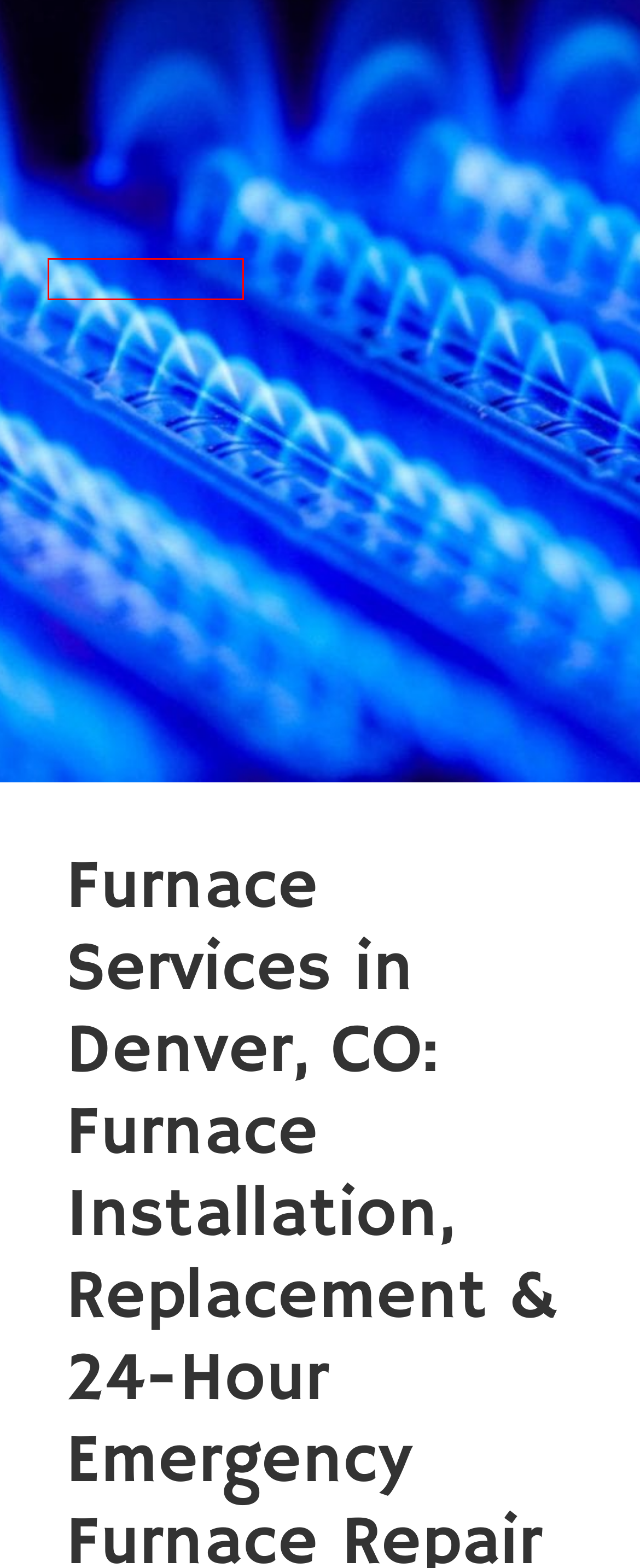You are presented with a screenshot of a webpage that includes a red bounding box around an element. Determine which webpage description best matches the page that results from clicking the element within the red bounding box. Here are the candidates:
A. REMODELING – AAARK
B. MECHANICAL – AAARK
C. Indoor Air Quality – AAARK
D. PLUMBING – AAARK
E. Air Conditioning – AAARK
F. COMPANY – AAARK
G. ELECTRICAL – AAARK
H. HEATING – AAARK

C